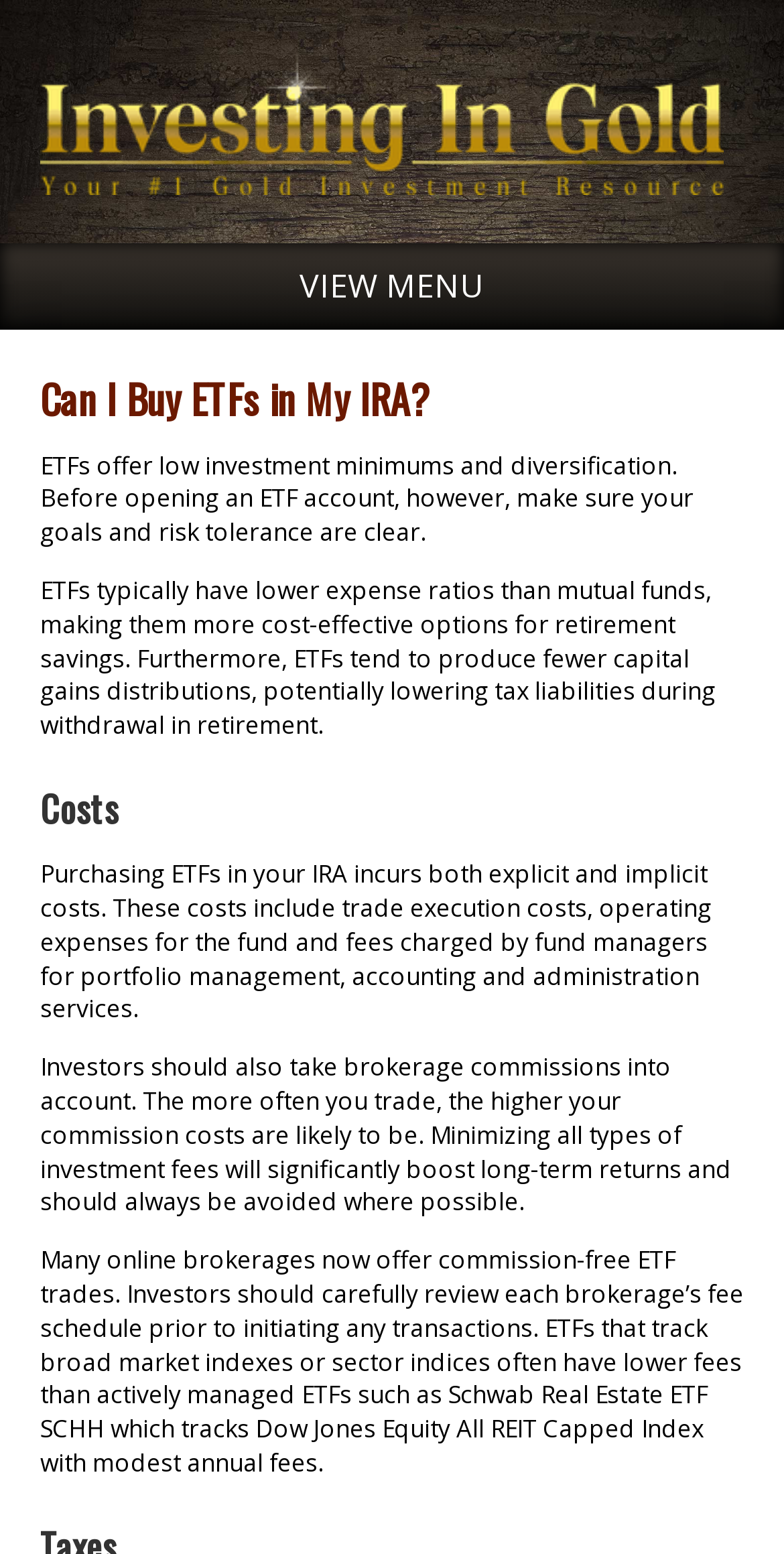Determine the main text heading of the webpage and provide its content.

Can I Buy ETFs in My IRA?